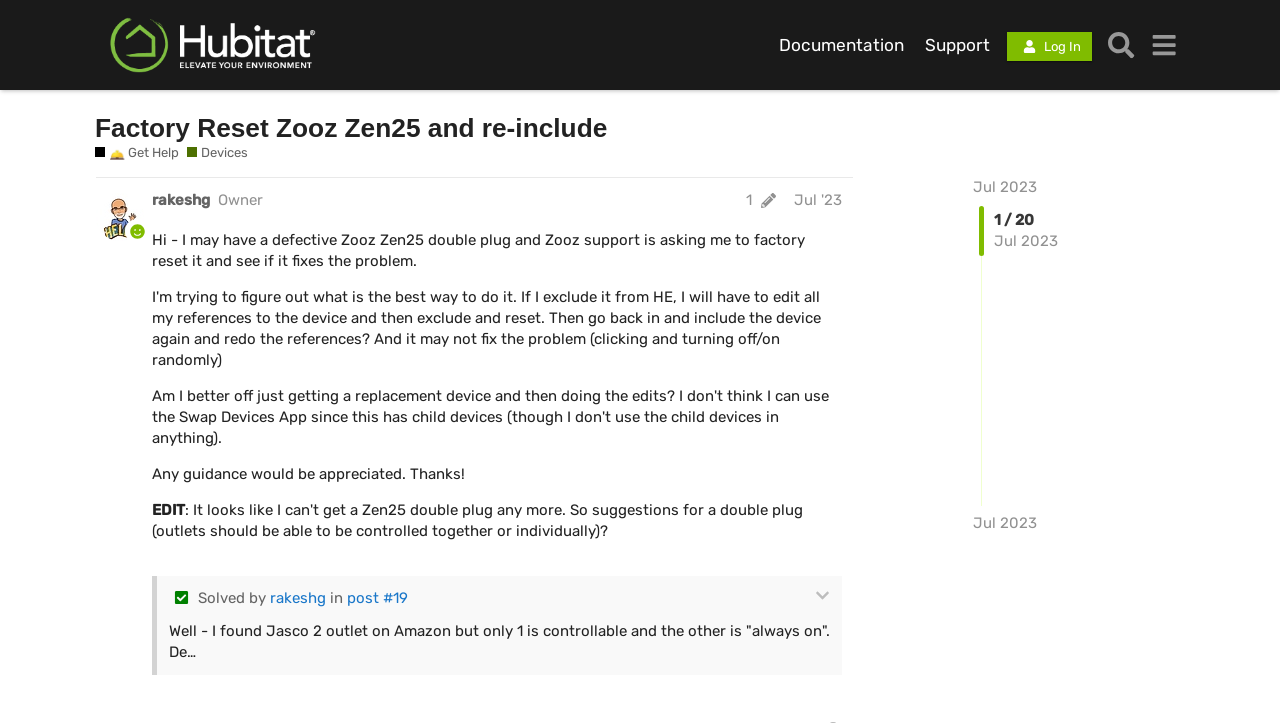How many pages of posts are there?
Refer to the image and answer the question using a single word or phrase.

20